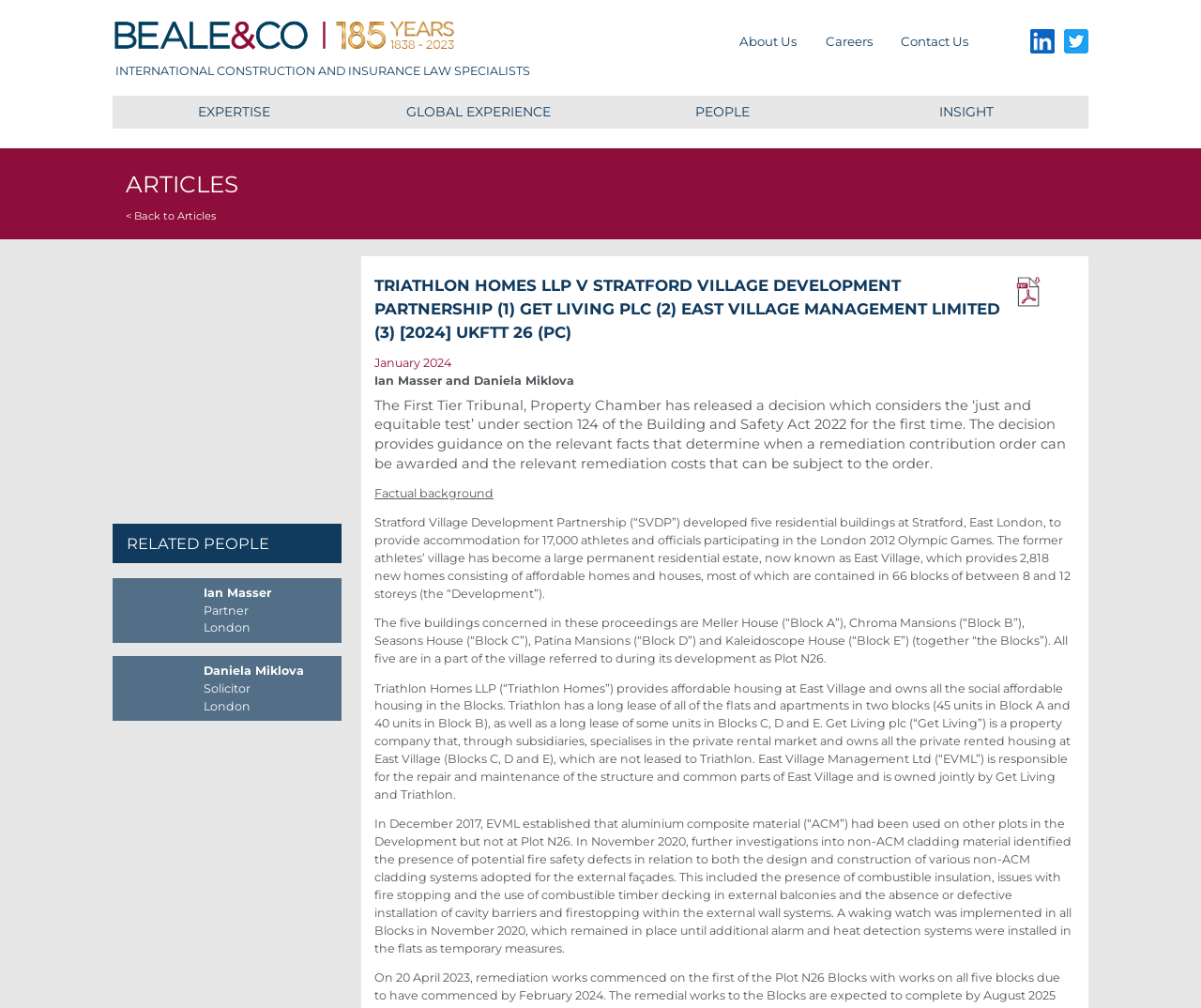Find the bounding box coordinates of the clickable region needed to perform the following instruction: "Visit the 'LinkedIn' page". The coordinates should be provided as four float numbers between 0 and 1, i.e., [left, top, right, bottom].

[0.857, 0.029, 0.878, 0.053]